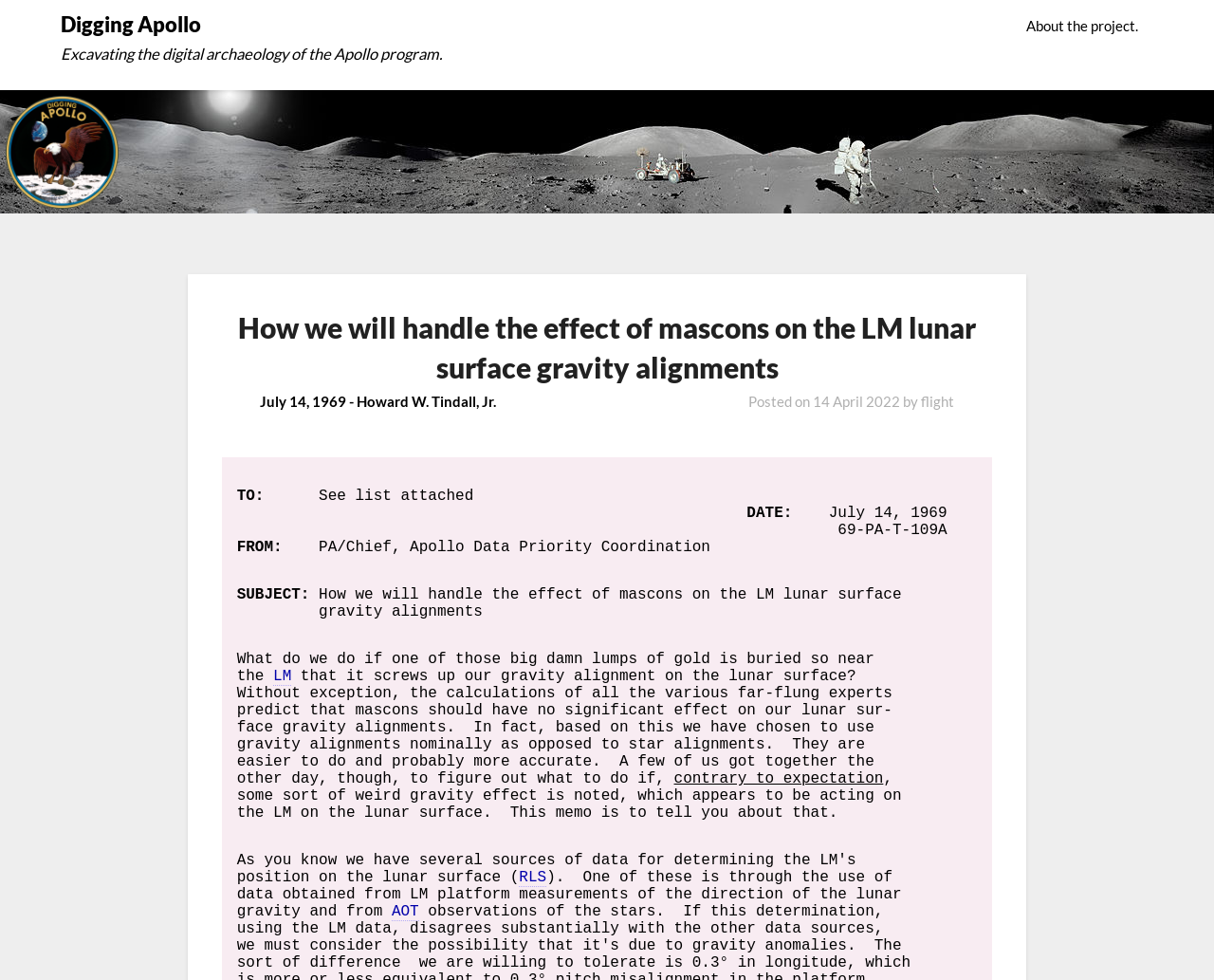Please provide a brief answer to the following inquiry using a single word or phrase:
What is the date of the memorandum?

July 14, 1969